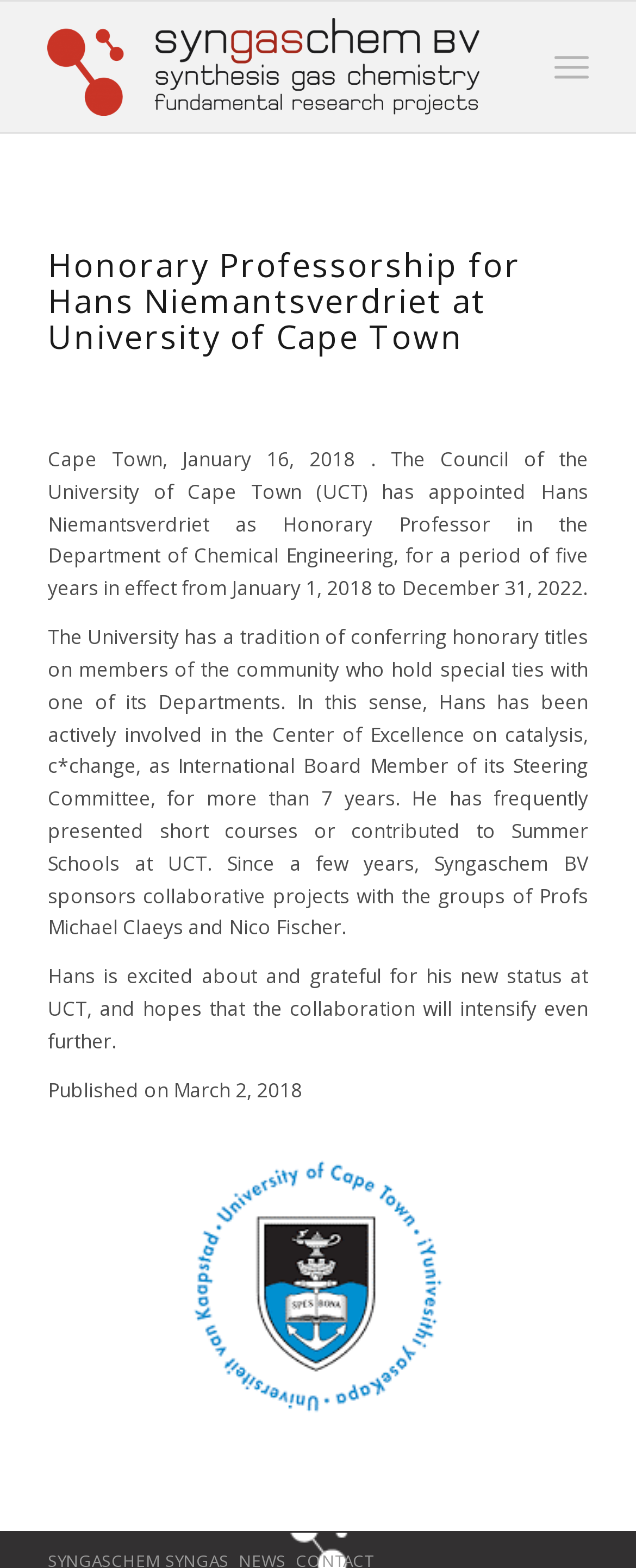Determine the bounding box coordinates of the UI element described by: "alt="Syngaschem BV"".

[0.075, 0.001, 0.755, 0.084]